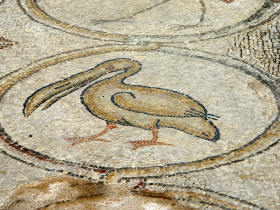Elaborate on all the key elements and details present in the image.

This image features an intricately designed mosaic depicting a pelican, which has historically held symbolism in various cultures, often representing self-sacrifice and renewal. The artwork showcases the detailed craftsmanship typical of ancient mosaics, evident in the careful arrangement of colored tiles that form the pelican's shape and features. This particular mosaic is part of a broader artistic tradition in regions like Ein Karem, near Jerusalem, known for its religious significance and rich history. The artistic heritage found in such mosaics contributes to the cultural narrative surrounding figures like John the Baptist and the stories documented in the Gospels.